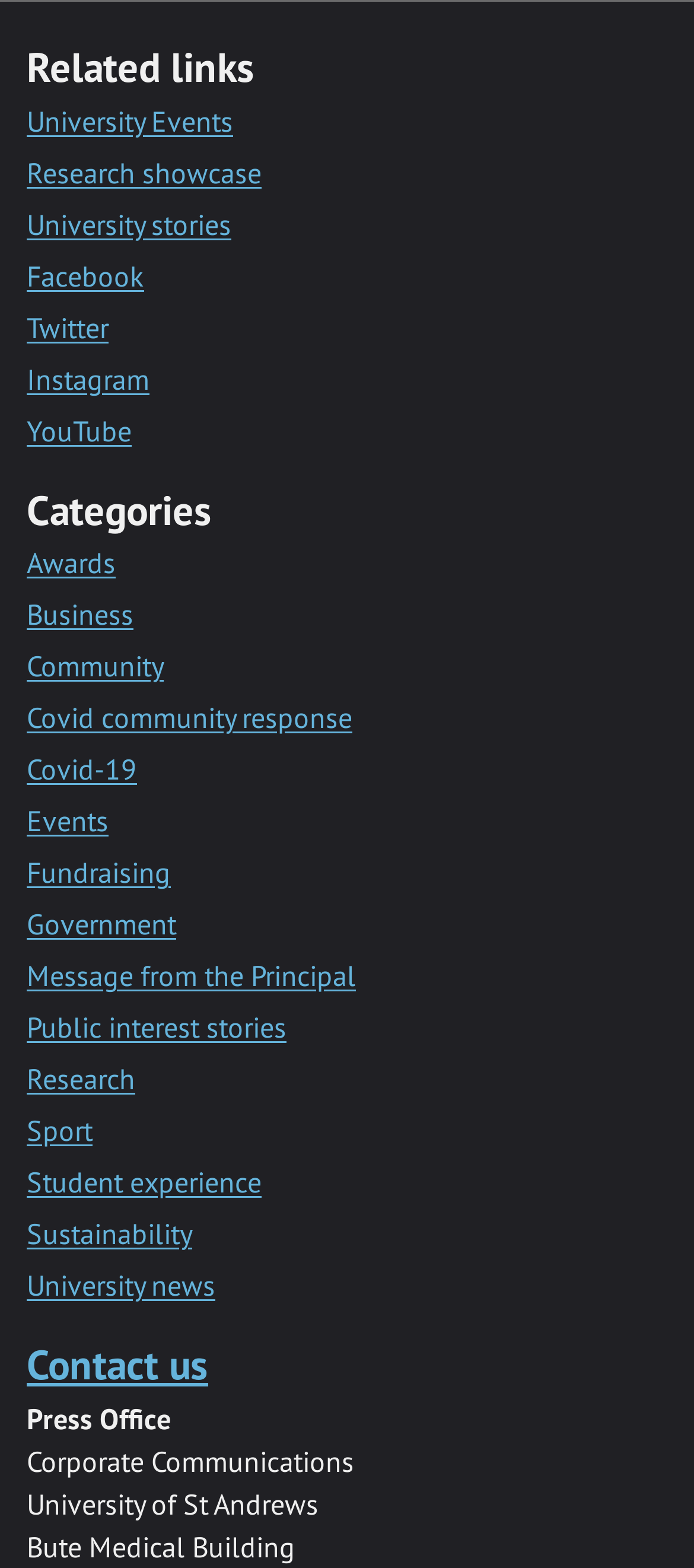Please identify the bounding box coordinates of the element's region that should be clicked to execute the following instruction: "Go to Facebook". The bounding box coordinates must be four float numbers between 0 and 1, i.e., [left, top, right, bottom].

[0.038, 0.164, 0.208, 0.187]